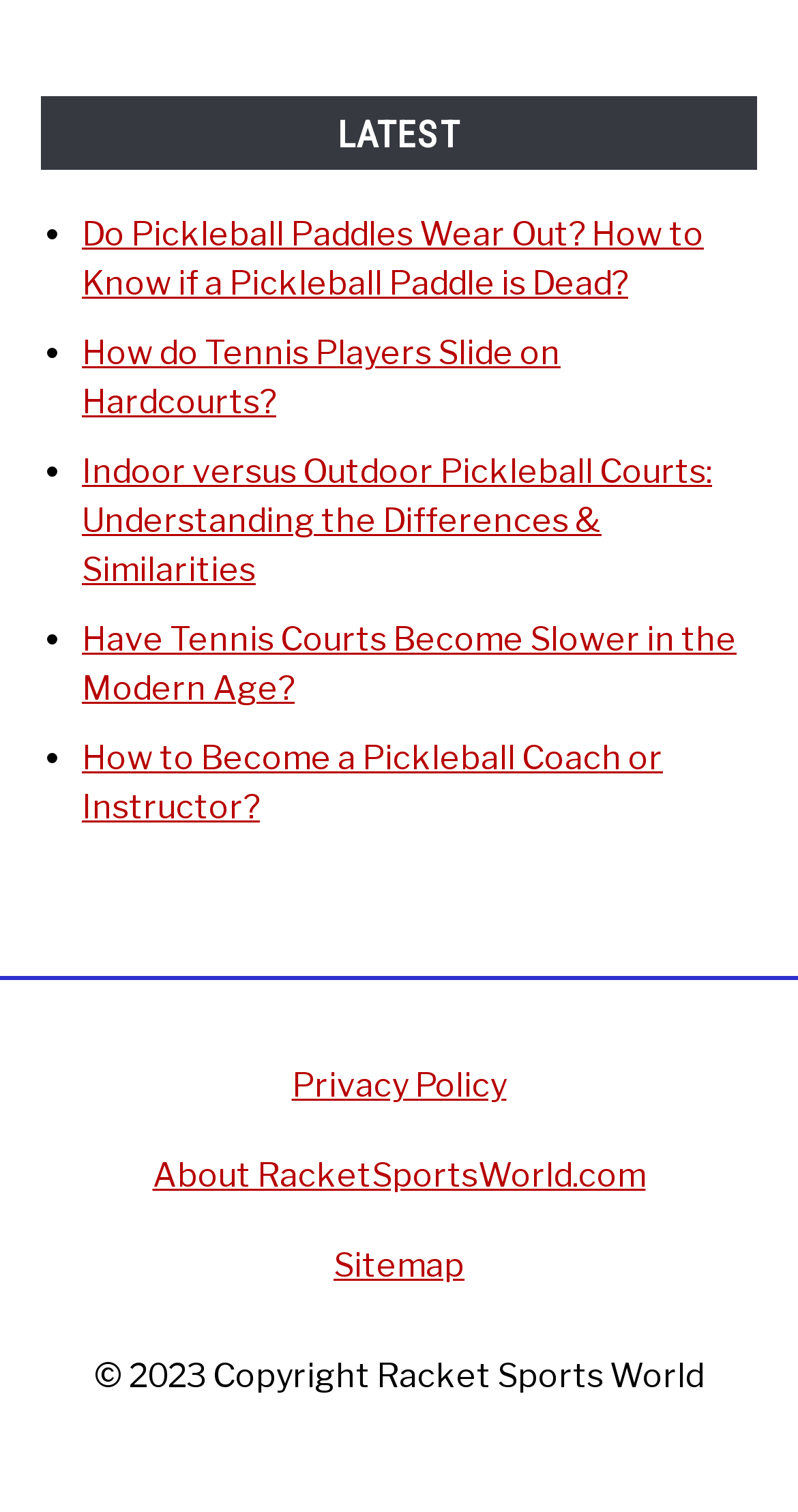What type of information can be found in the 'About' section?
We need a detailed and meticulous answer to the question.

The 'About RacketSportsWorld.com' link at the bottom of the webpage suggests that the 'About' section provides information about the website itself, such as its purpose, mission, or background.